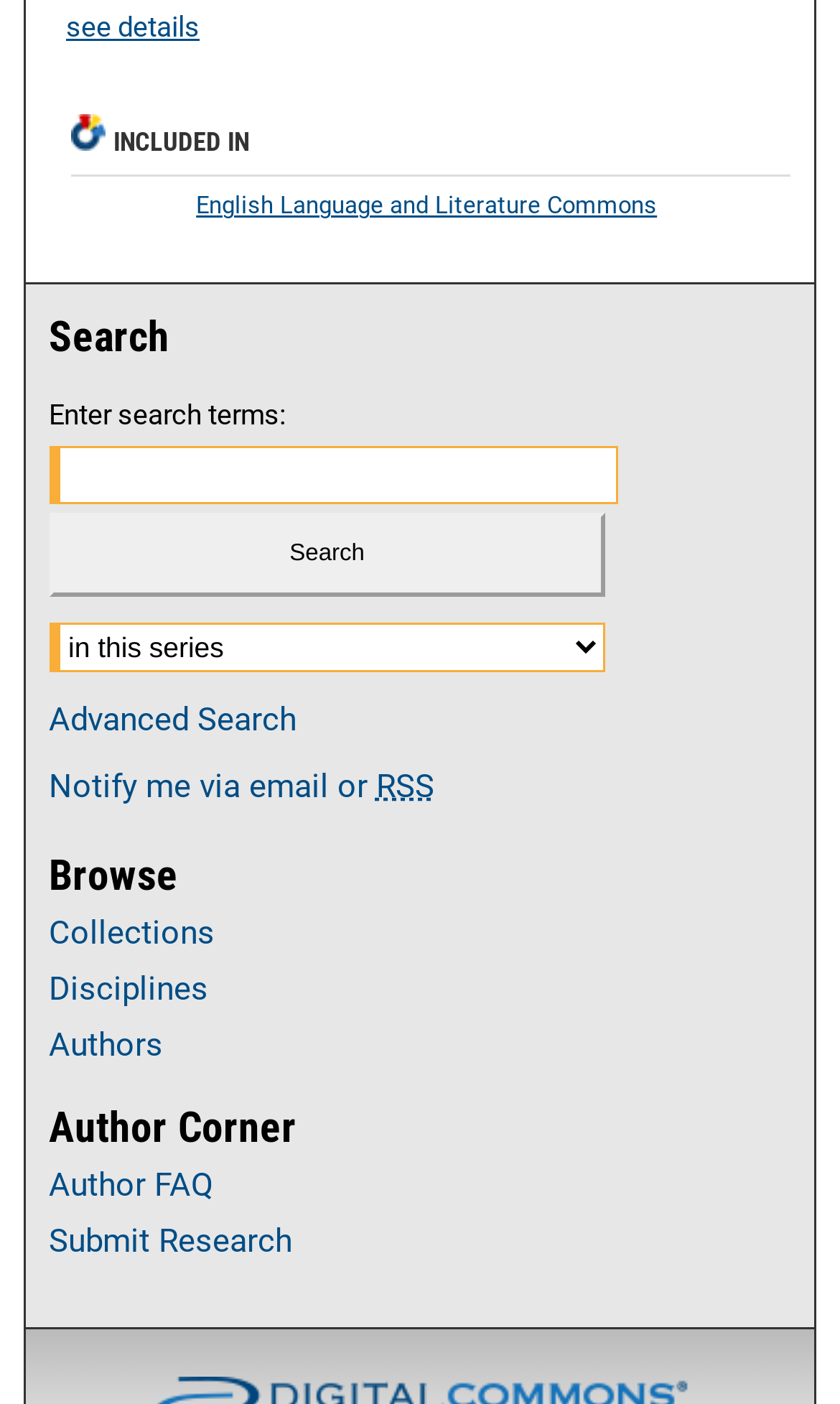Based on what you see in the screenshot, provide a thorough answer to this question: What is the relationship between the 'English Language and Literature Commons' link and the rest of the webpage?

The 'English Language and Literature Commons' link is located at the top of the webpage, and it appears to be the main topic or theme of the website. The rest of the webpage is organized around this topic, with sections for searching, browsing, and author resources.